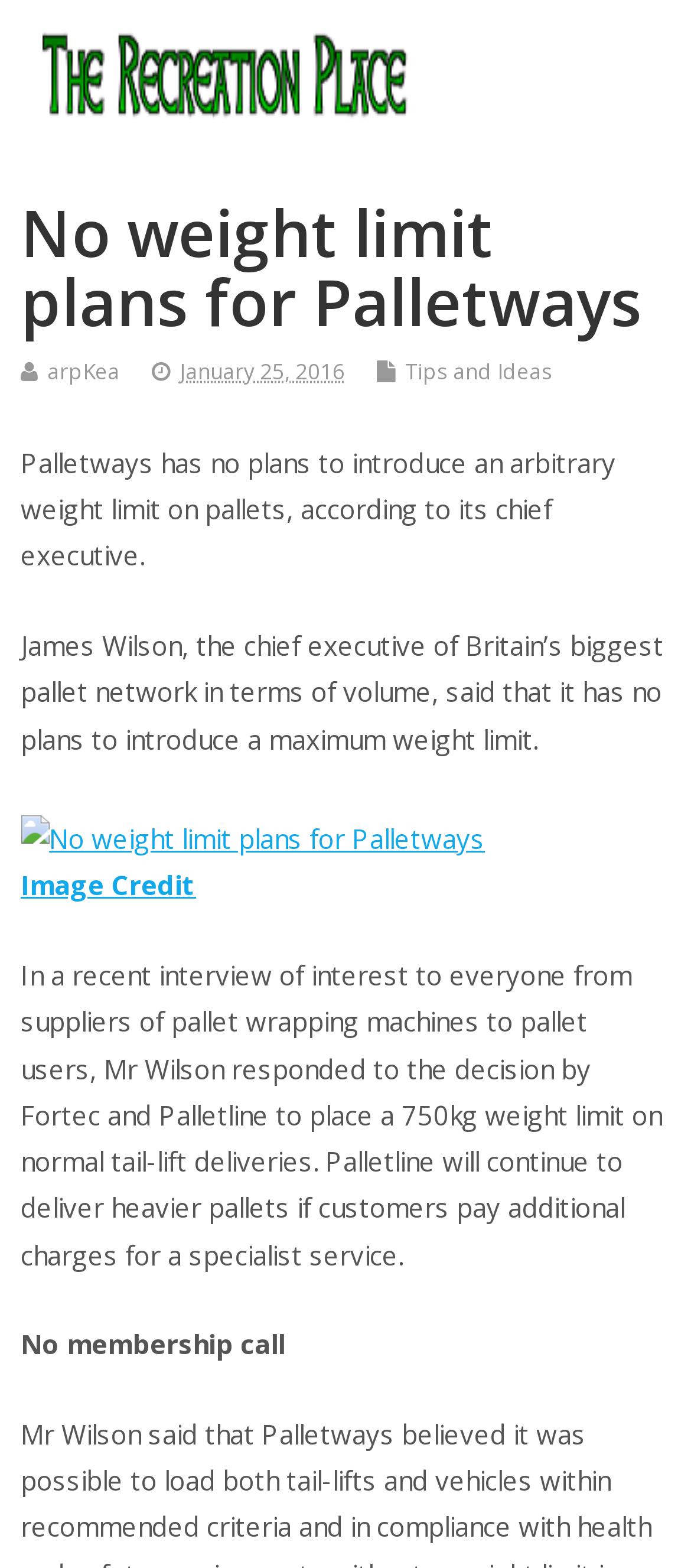Provide a brief response using a word or short phrase to this question:
What is the topic of the recent interview mentioned in the article?

Pallet weight limit